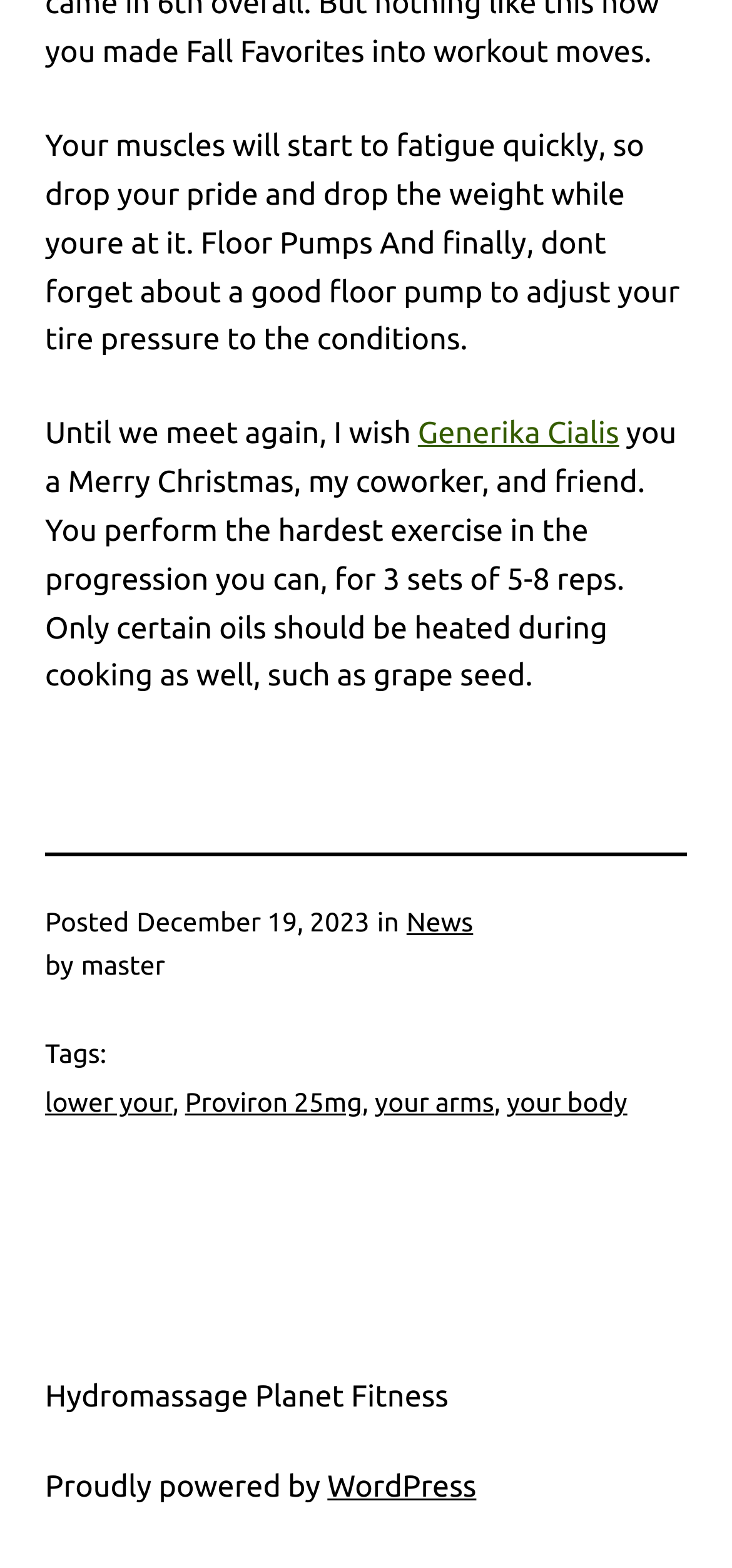Please identify the bounding box coordinates of the area that needs to be clicked to follow this instruction: "Click the link to read more about Generika Cialis".

[0.571, 0.266, 0.846, 0.288]